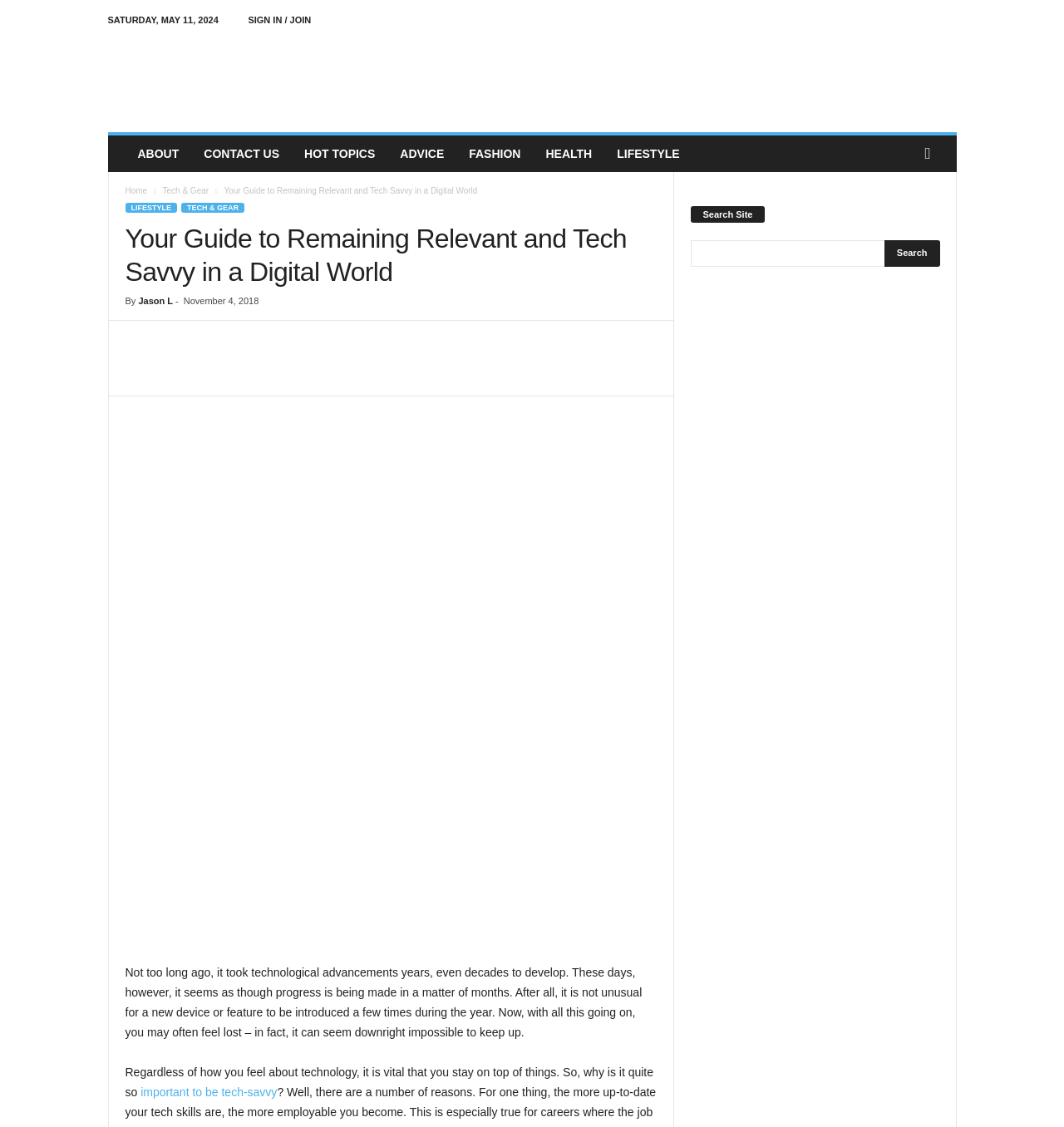Specify the bounding box coordinates of the area to click in order to execute this command: 'Read the article about being tech savvy'. The coordinates should consist of four float numbers ranging from 0 to 1, and should be formatted as [left, top, right, bottom].

[0.118, 0.367, 0.618, 0.838]